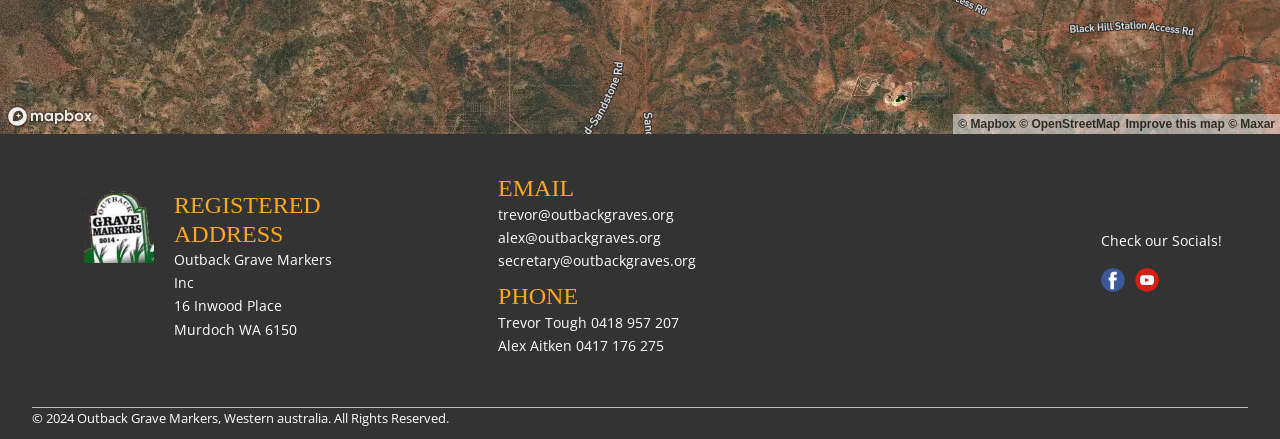Pinpoint the bounding box coordinates of the clickable area needed to execute the instruction: "Check our Socials!". The coordinates should be specified as four float numbers between 0 and 1, i.e., [left, top, right, bottom].

[0.86, 0.527, 0.955, 0.571]